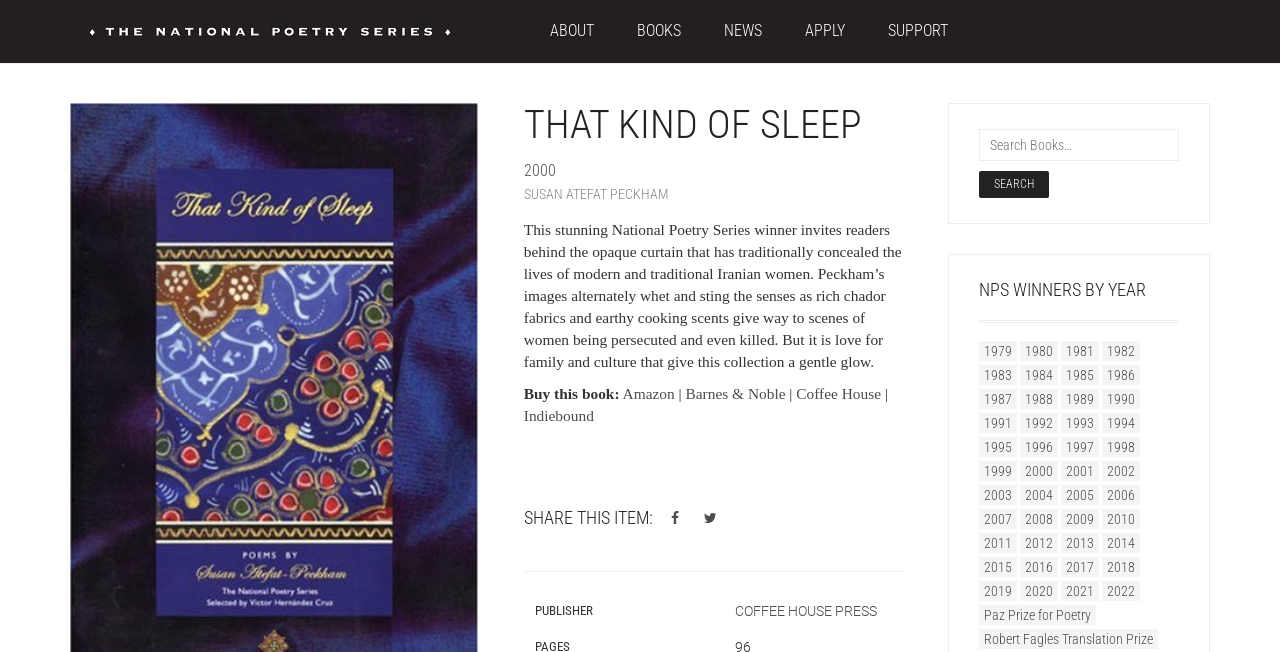Find the bounding box coordinates for the area you need to click to carry out the instruction: "Share this item on social media". The coordinates should be four float numbers between 0 and 1, indicated as [left, top, right, bottom].

[0.516, 0.776, 0.538, 0.813]